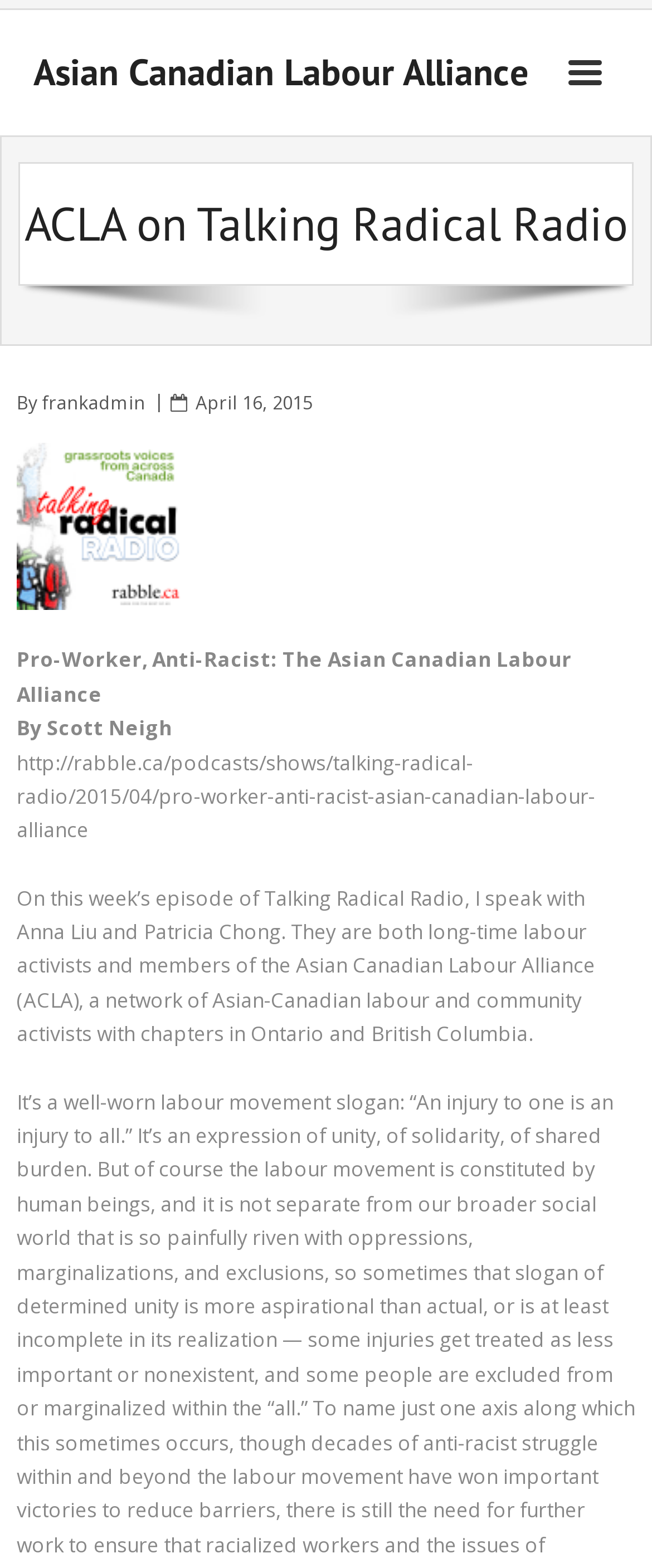What is the date of the article?
Please give a detailed and thorough answer to the question, covering all relevant points.

The date of the article can be found by looking at the link 'April 16, 2015' which is located next to the author's name and above the main article content.